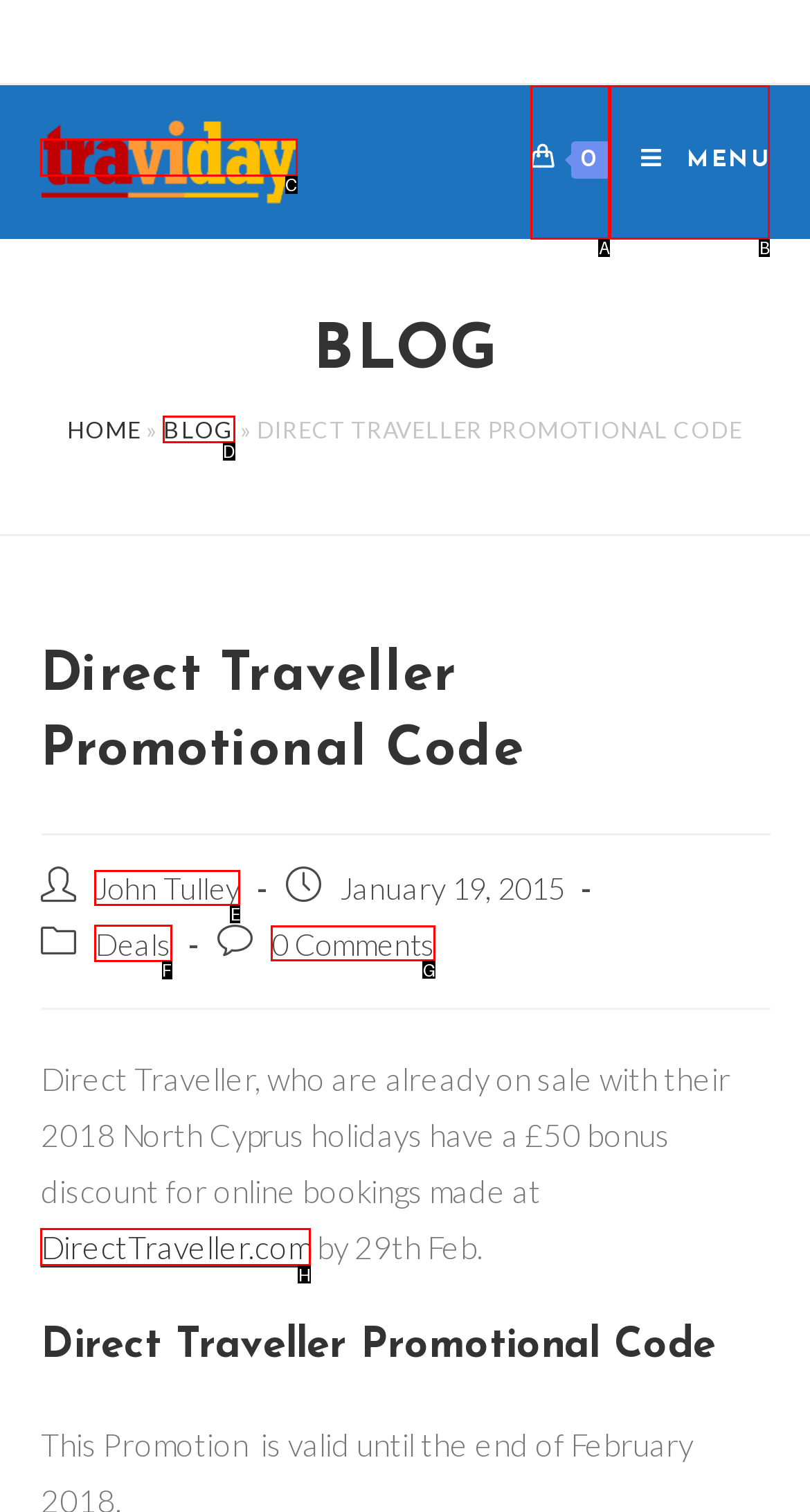Identify the HTML element to select in order to accomplish the following task: Explore deals
Reply with the letter of the chosen option from the given choices directly.

F